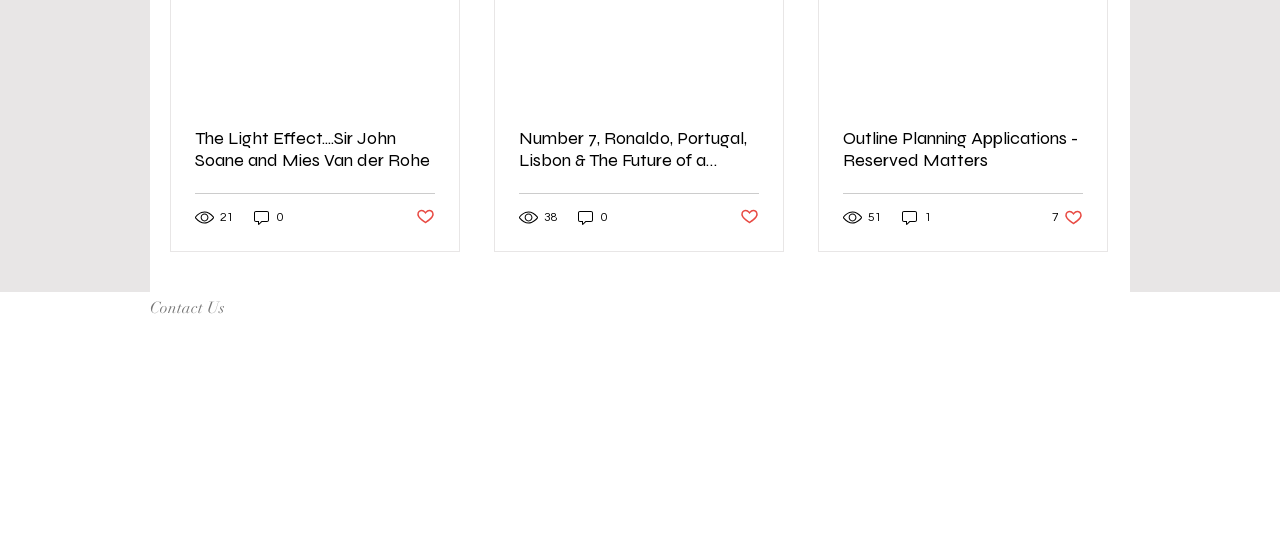Please locate the bounding box coordinates of the element that should be clicked to achieve the given instruction: "Read comments on a post".

[0.45, 0.384, 0.477, 0.419]